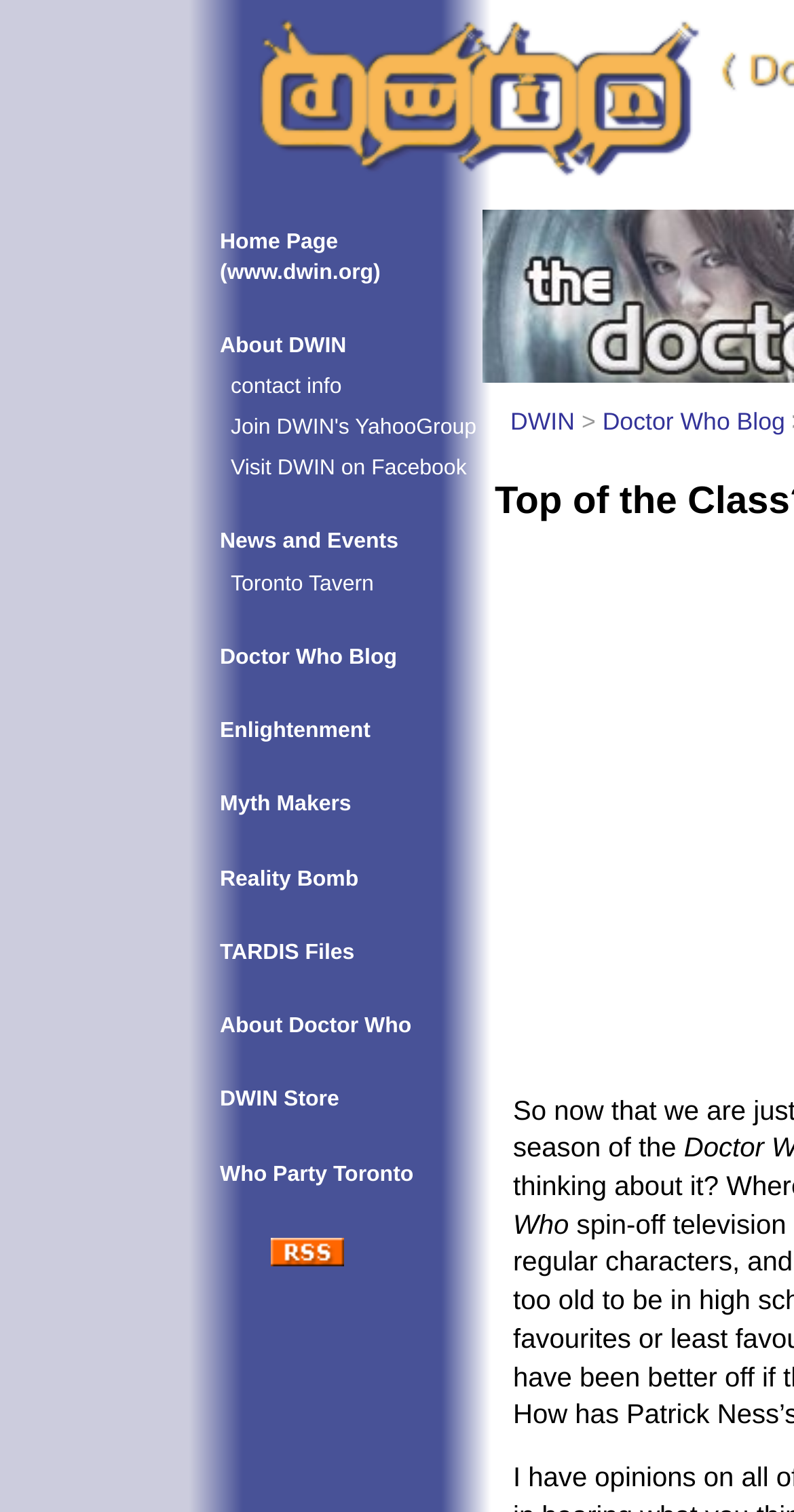Identify the coordinates of the bounding box for the element described below: "Home Page (www.dwin.org)". Return the coordinates as four float numbers between 0 and 1: [left, top, right, bottom].

[0.277, 0.152, 0.479, 0.188]